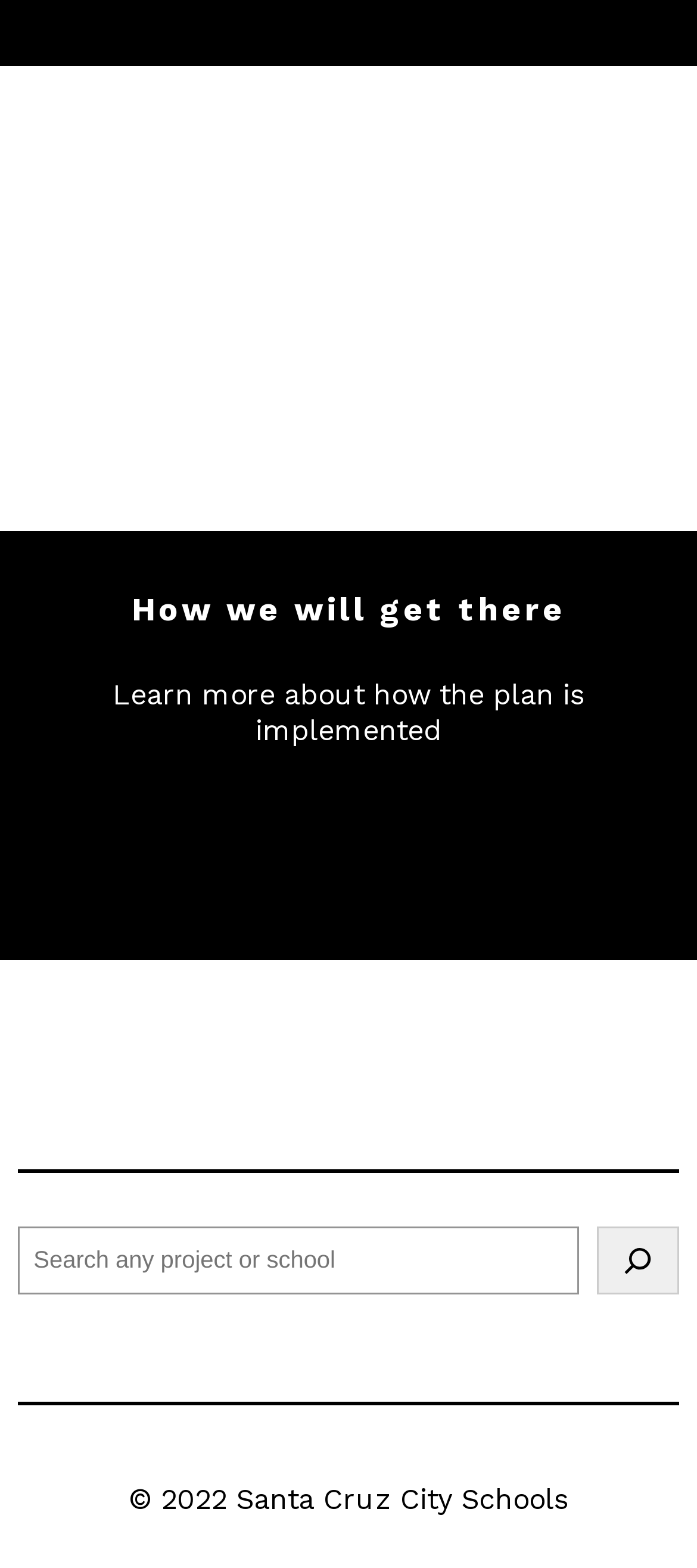What is the text above the search box?
Please use the visual content to give a single word or phrase answer.

Learn more about how the plan is implemented